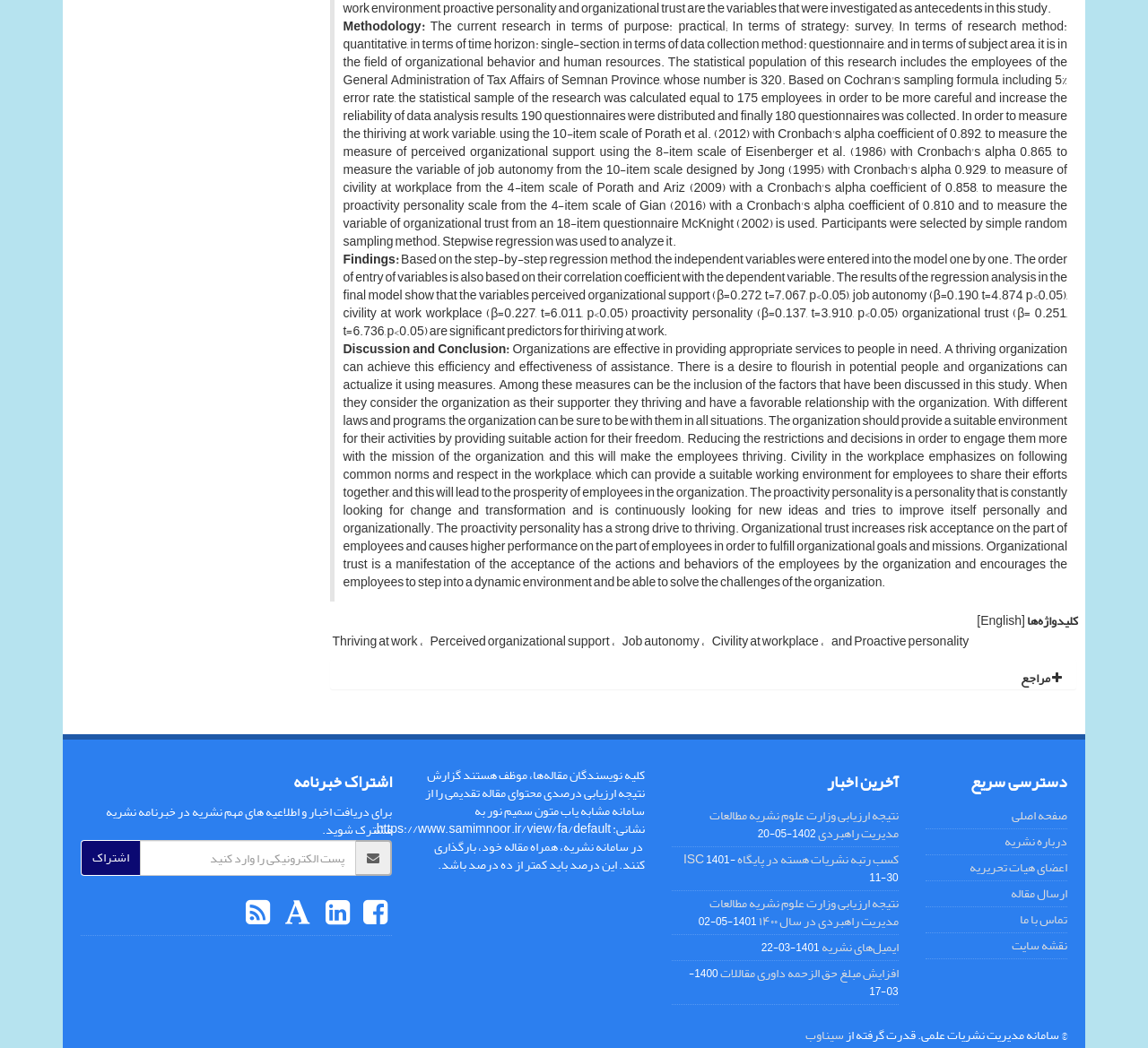What is the title of the first section?
Please provide a single word or phrase as your answer based on the screenshot.

Methodology